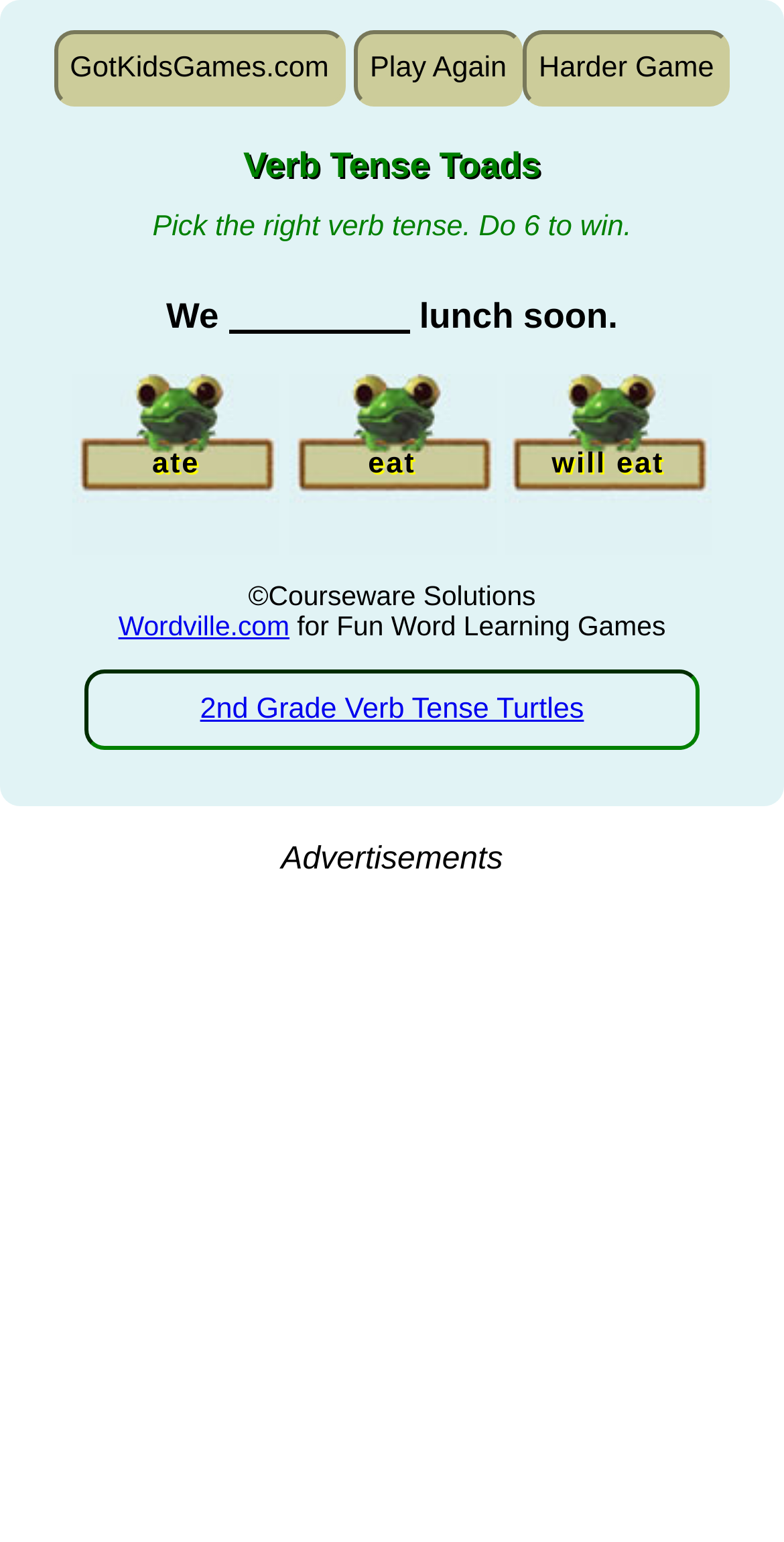Carefully examine the image and provide an in-depth answer to the question: How many verb tense options are there?

I looked at the buttons below the instruction and saw that there are three verb tense options: 'ate', 'eat', and 'will eat'.